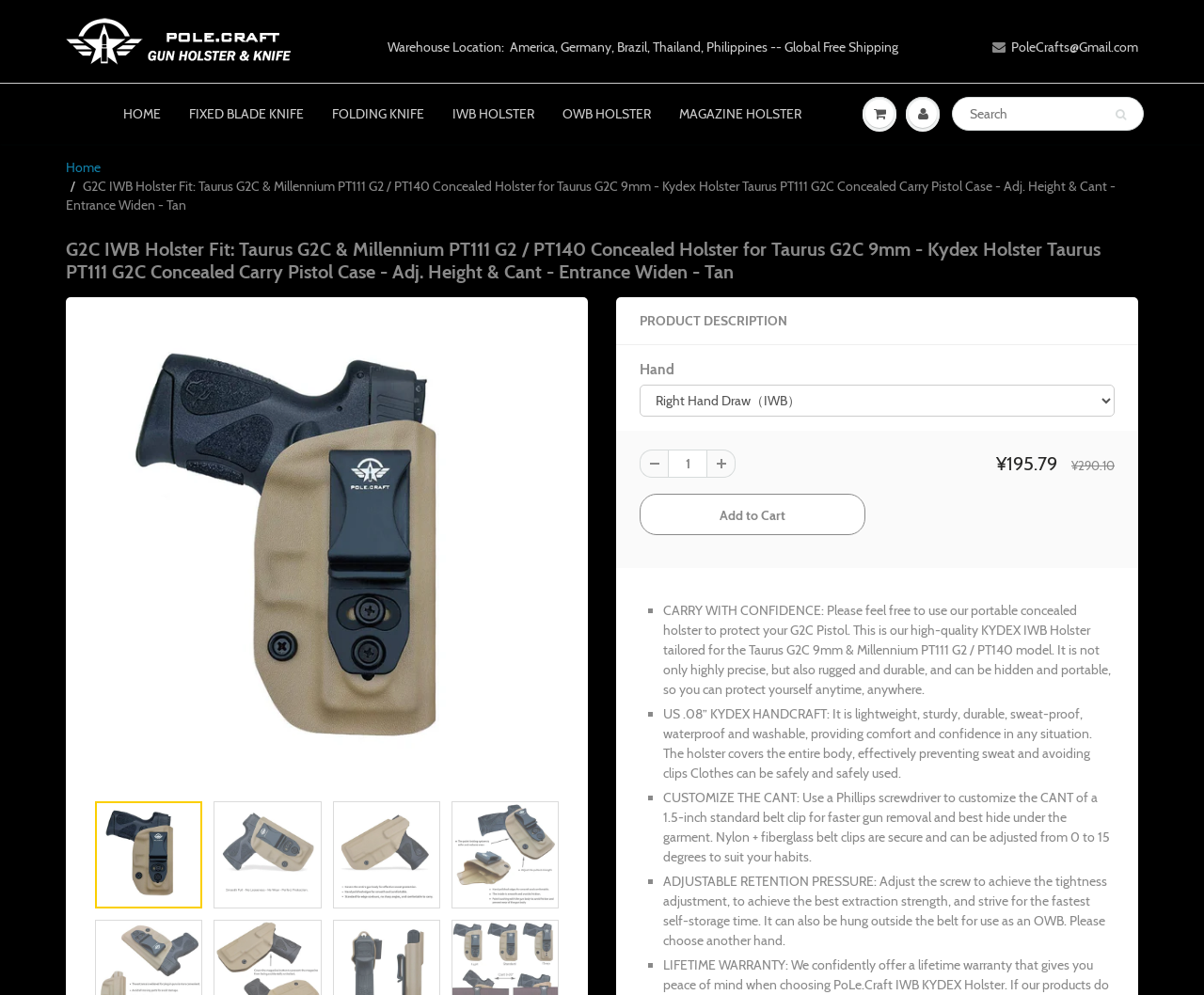Return the bounding box coordinates of the UI element that corresponds to this description: "OWB Holster". The coordinates must be given as four float numbers in the range of 0 and 1, [left, top, right, bottom].

[0.455, 0.085, 0.552, 0.144]